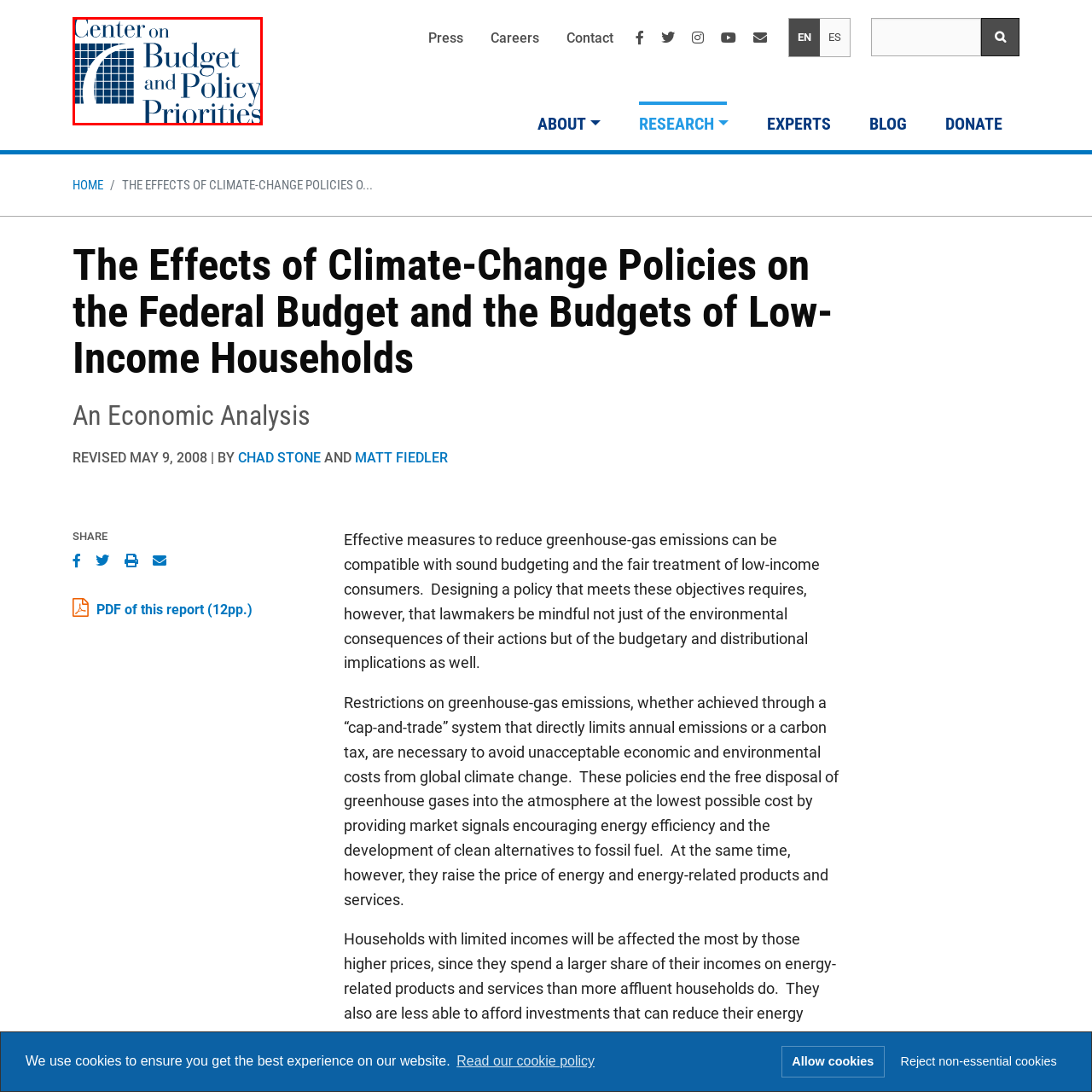View the segment outlined in white, What does the stylized graphic element symbolize? 
Answer using one word or phrase.

research and data-driven analysis